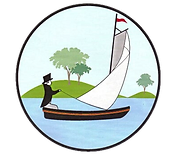Based on the visual content of the image, answer the question thoroughly: What is the color of the sail?

The boat in the illustration has a sail that catches the wind, and the caption specifically mentions that the sail is white, which adds to the overall serene and peaceful atmosphere of the scene.